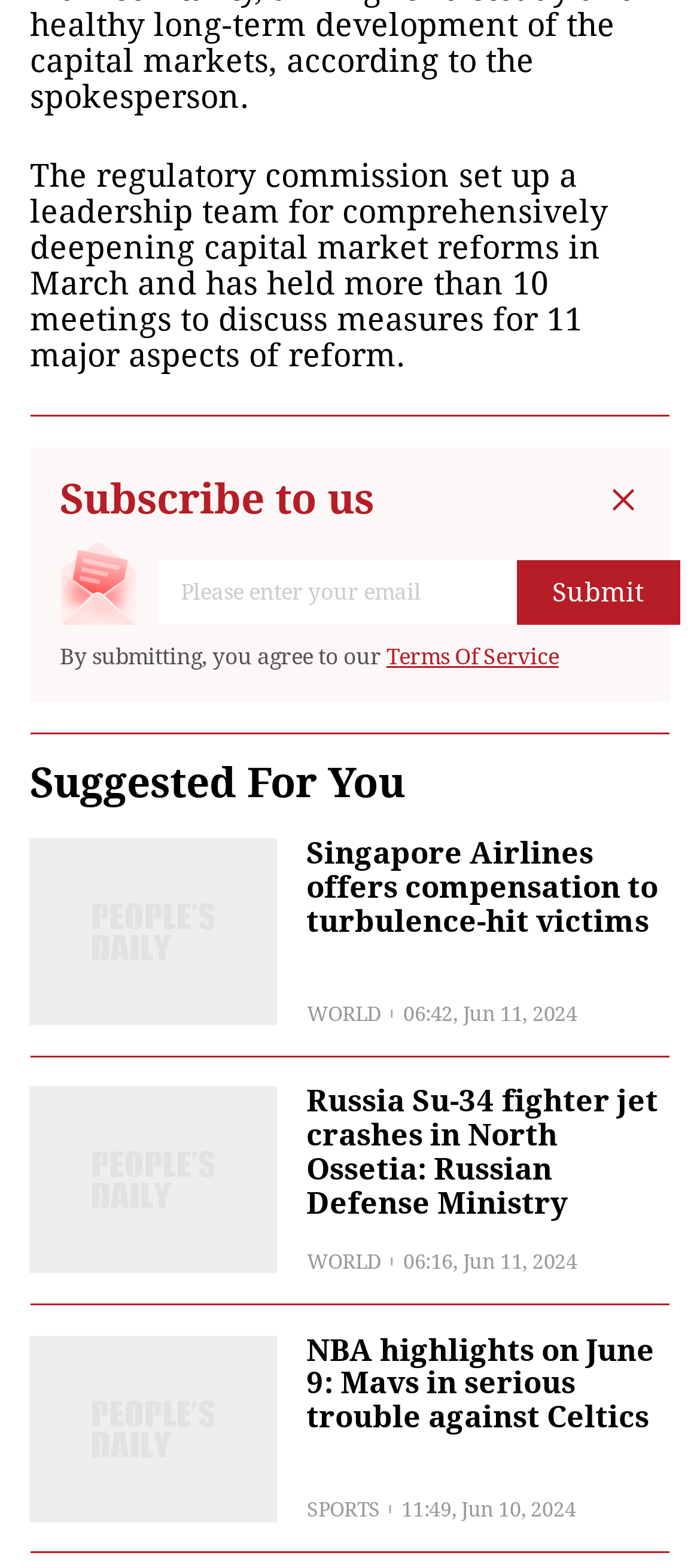Respond to the following question with a brief word or phrase:
What is the purpose of the textbox?

Enter email